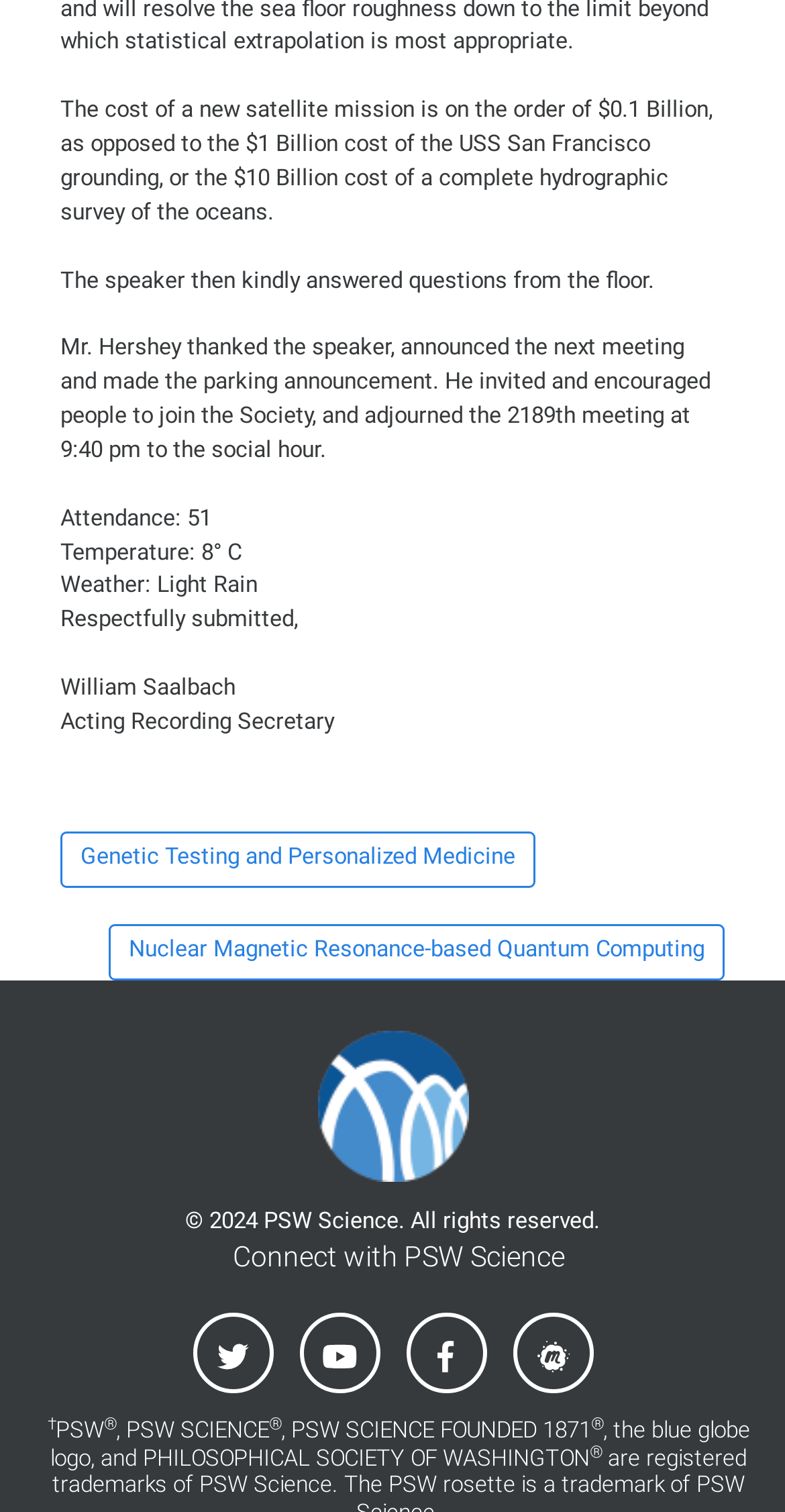Please provide a comprehensive answer to the question based on the screenshot: Who is the Acting Recording Secretary?

The Acting Recording Secretary is mentioned in one of the static text elements as 'Respectfully submitted, William Saalbach, Acting Recording Secretary', which indicates that William Saalbach is the person holding this position.